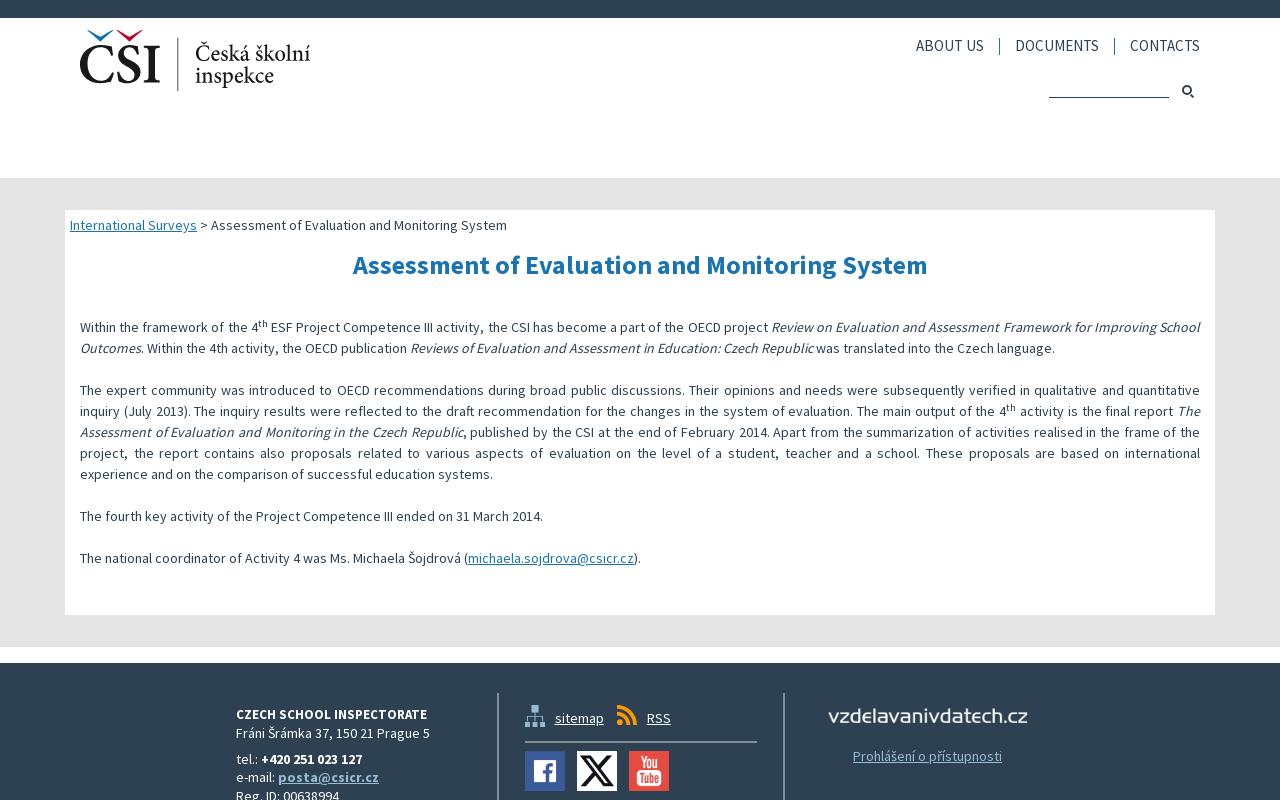Find the bounding box coordinates for the area you need to click to carry out the instruction: "View International Surveys". The coordinates should be four float numbers between 0 and 1, indicated as [left, top, right, bottom].

[0.055, 0.27, 0.154, 0.292]